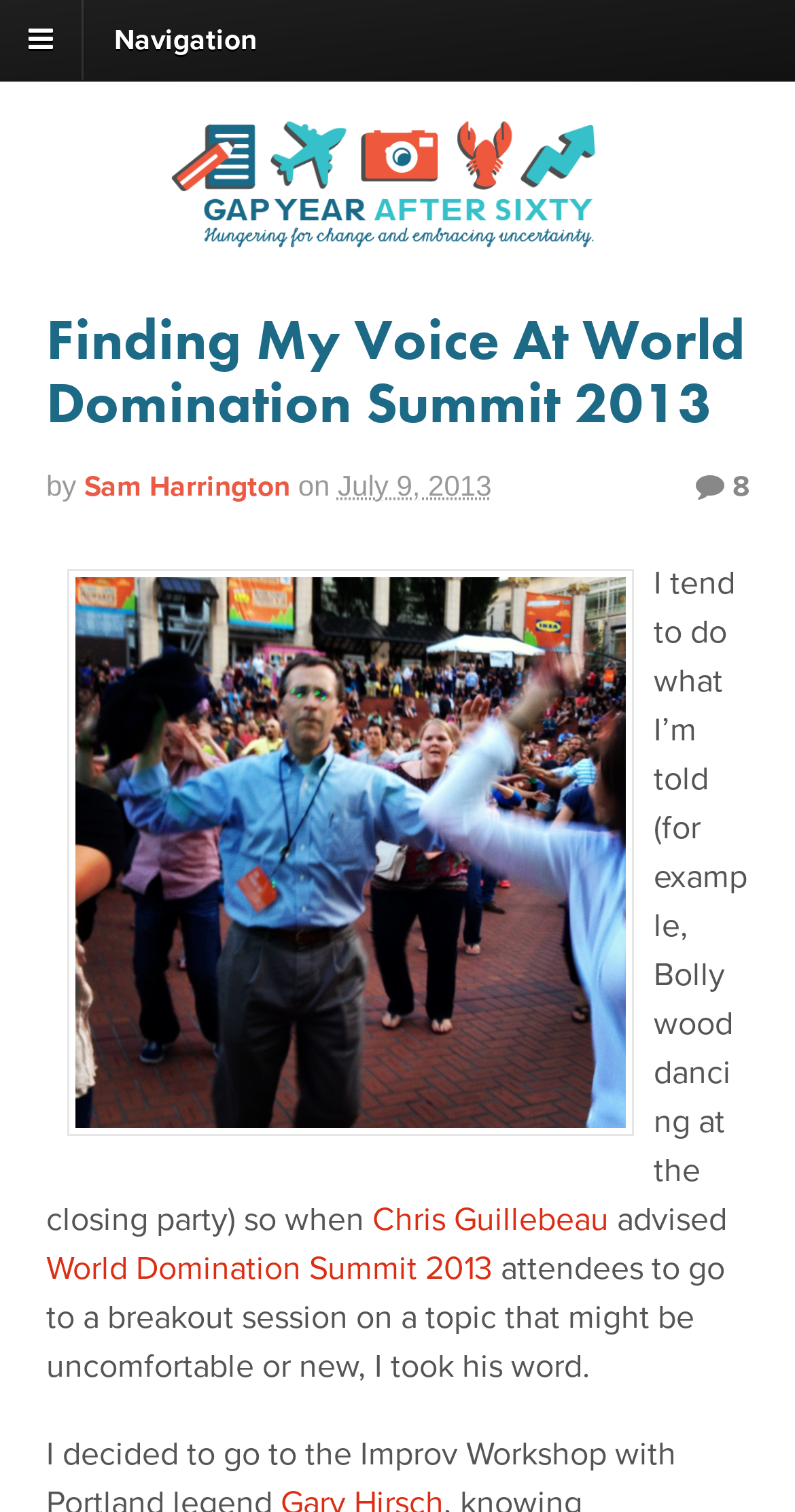Provide a one-word or short-phrase response to the question:
What is the name of the event mentioned in the article?

World Domination Summit 2013